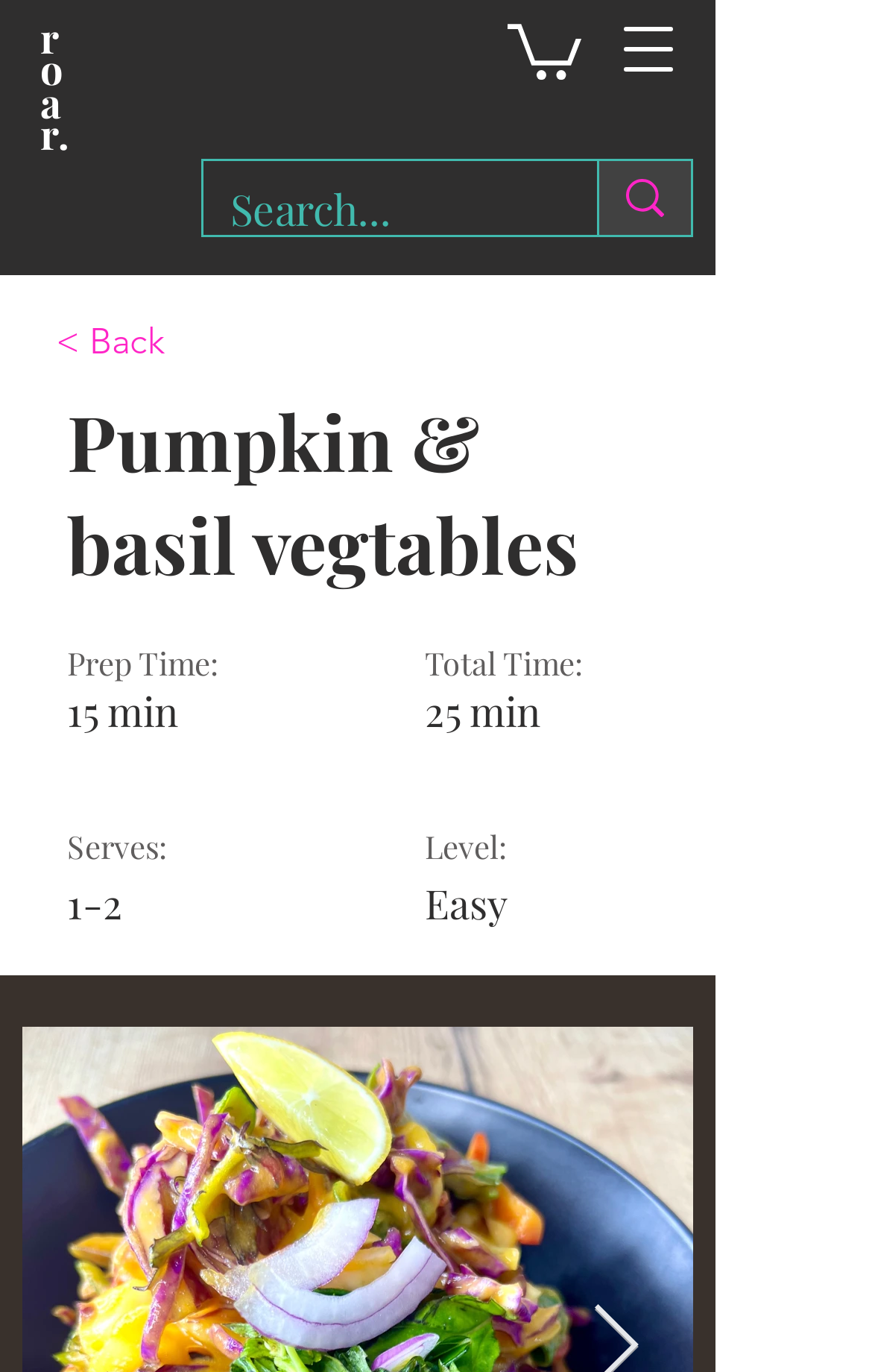Indicate the bounding box coordinates of the element that must be clicked to execute the instruction: "Open navigation menu". The coordinates should be given as four float numbers between 0 and 1, i.e., [left, top, right, bottom].

[0.667, 0.0, 0.821, 0.072]